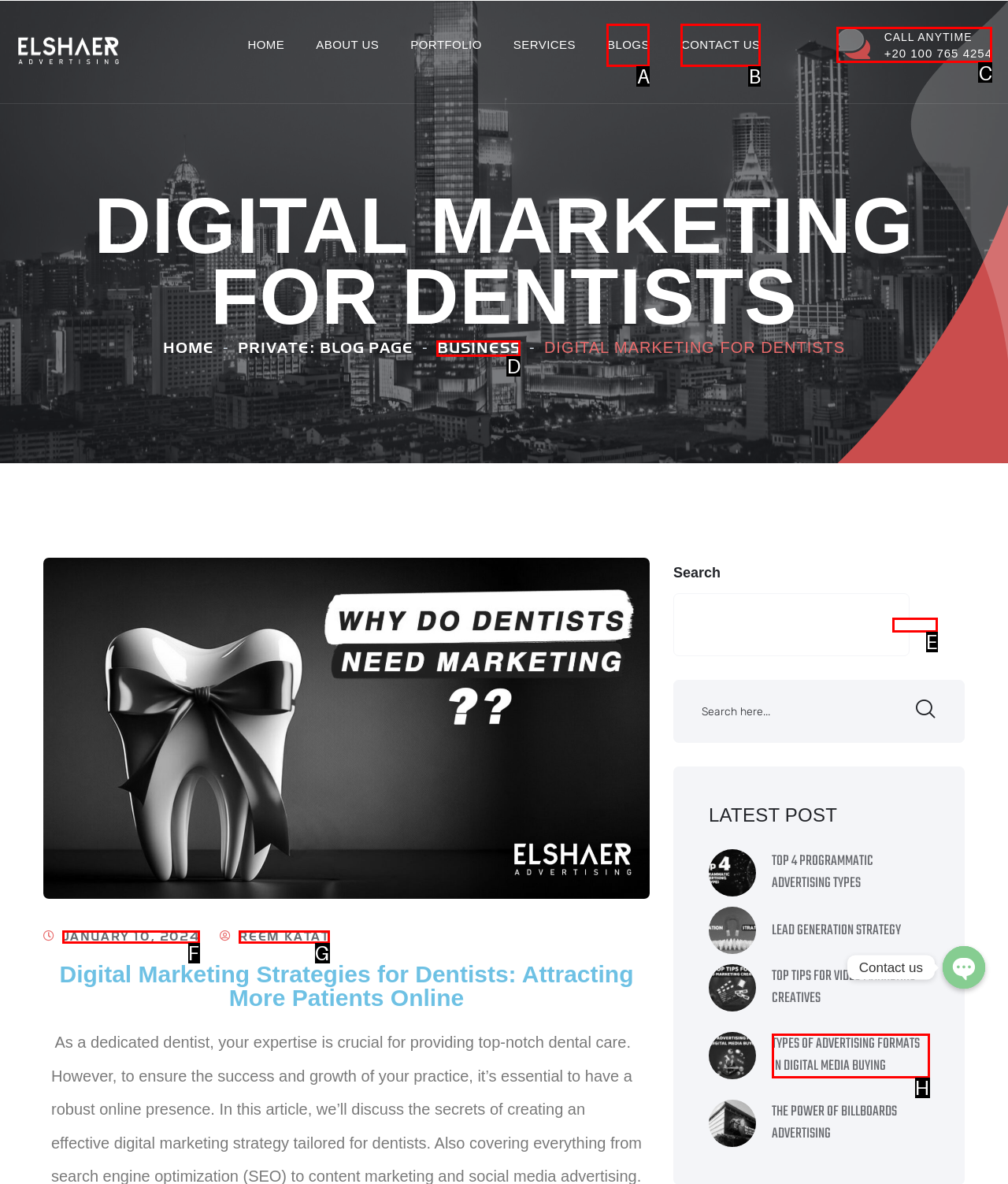Choose the letter of the element that should be clicked to complete the task: Call the phone number
Answer with the letter from the possible choices.

C